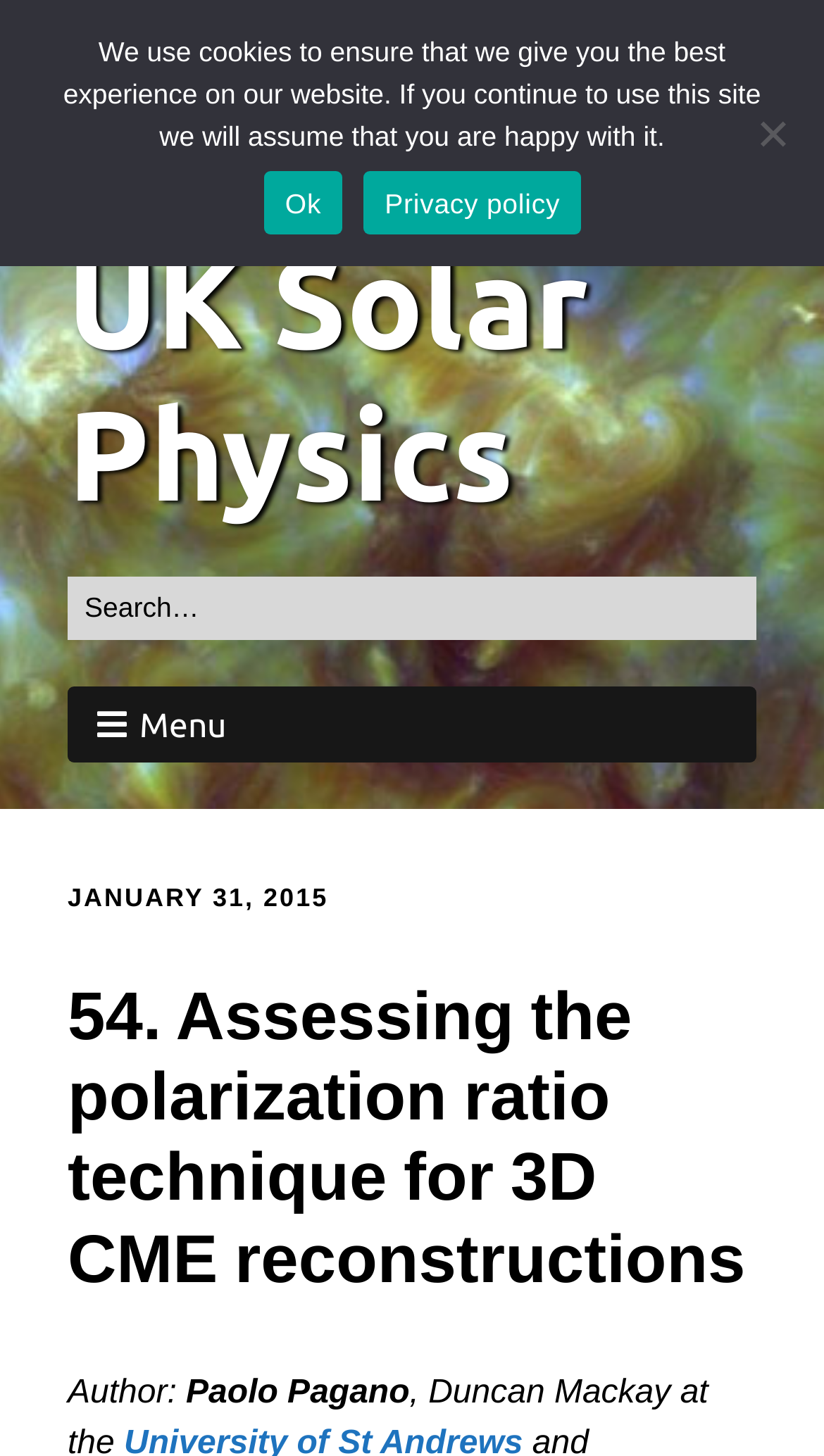Using the webpage screenshot, locate the HTML element that fits the following description and provide its bounding box: "UK Solar Physics".

[0.082, 0.158, 0.713, 0.36]